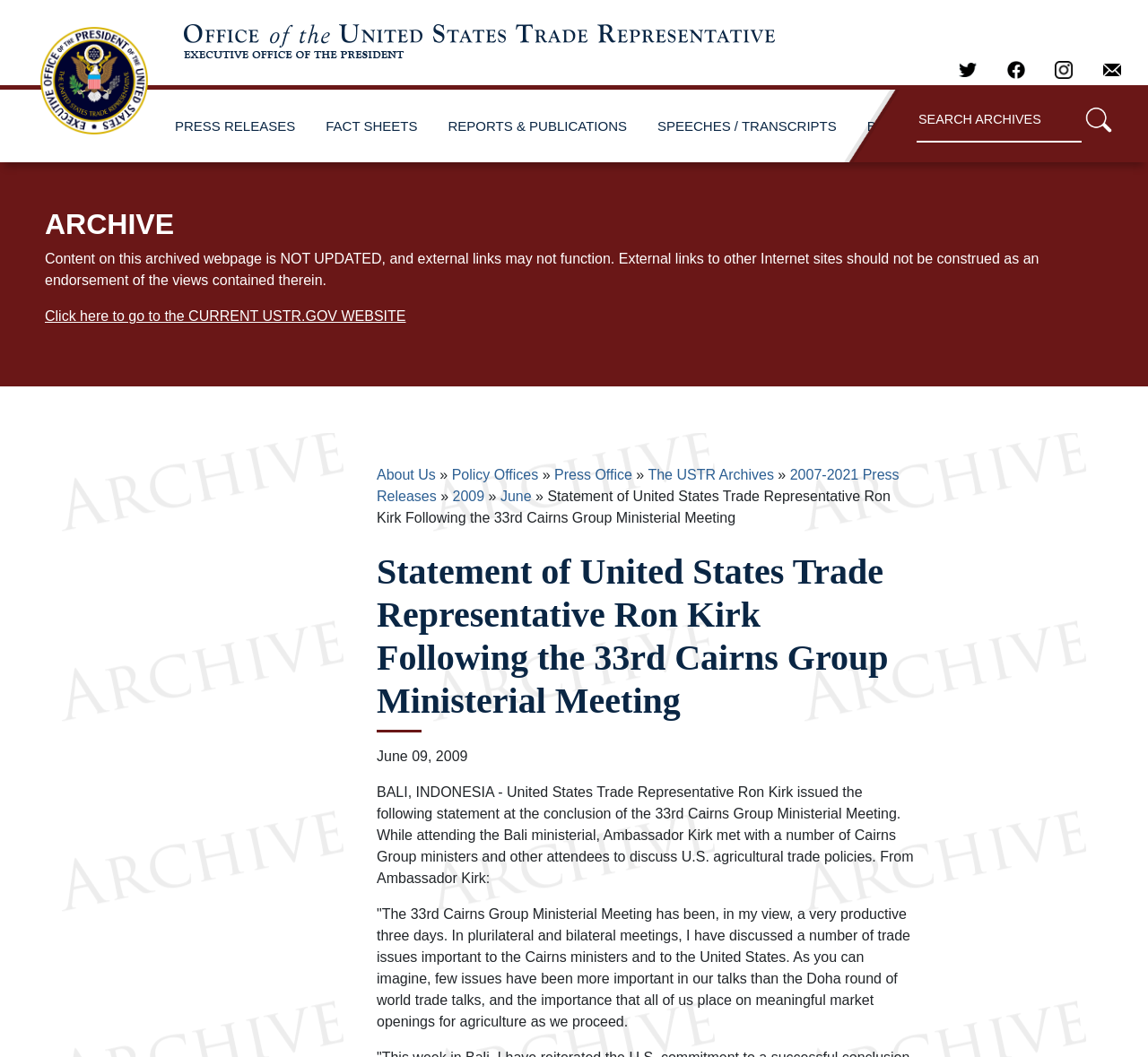Detail the various sections and features of the webpage.

The webpage is about a statement made by United States Trade Representative Ron Kirk following the 33rd Cairns Group Ministerial Meeting. At the top left corner, there is a link to "Skip to main content". Below it, there is a logo of the United States Trade Representative, accompanied by a link to the organization's website. On the top right corner, there are social media links, including Twitter, Facebook, Instagram, and E-mail, each with its corresponding icon.

Below the social media links, there is a horizontal menu with links to "PRESS RELEASES", "FACT SHEETS", "REPORTS & PUBLICATIONS", "SPEECHES / TRANSCRIPTS", and "BLOG". Next to the menu, there is a search bar with a search button.

On the left side of the page, there is an "ARCHIVE" section, which contains a warning message stating that the content on the archived webpage is not updated and external links may not function. Below the warning message, there is a link to the current USTR.GOV website.

The main content of the webpage is divided into two sections. The top section contains a breadcrumb navigation menu with links to "About Us", "Policy Offices", "Press Office", "The USTR Archives", and "2007-2021 Press Releases". The bottom section contains the statement made by Ron Kirk, which is divided into three paragraphs. The statement is dated June 09, 2009, and it discusses the 33rd Cairns Group Ministerial Meeting, including Ambassador Kirk's meetings with Cairns Group ministers and other attendees to discuss U.S. agricultural trade policies.